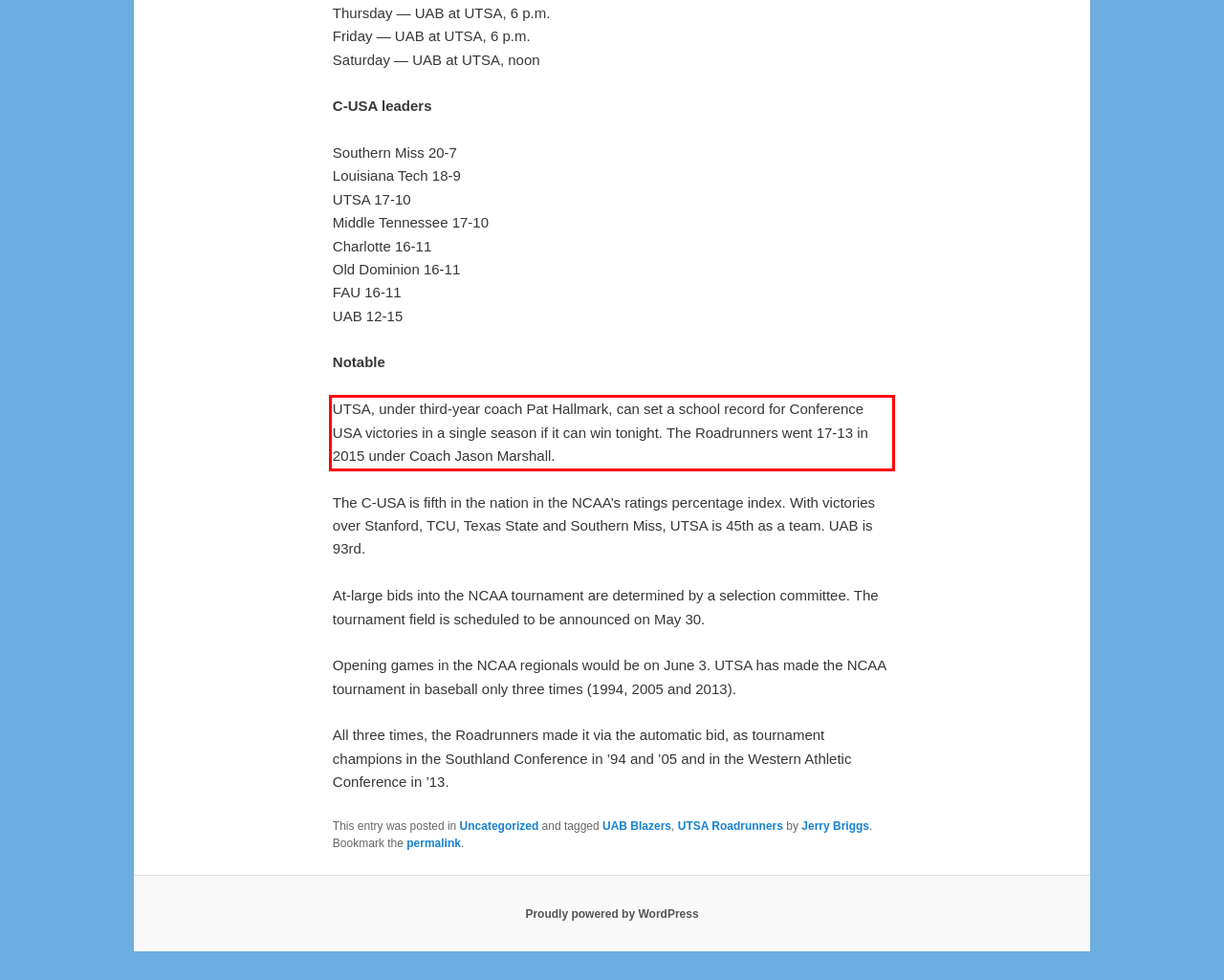Examine the webpage screenshot and use OCR to obtain the text inside the red bounding box.

UTSA, under third-year coach Pat Hallmark, can set a school record for Conference USA victories in a single season if it can win tonight. The Roadrunners went 17-13 in 2015 under Coach Jason Marshall.